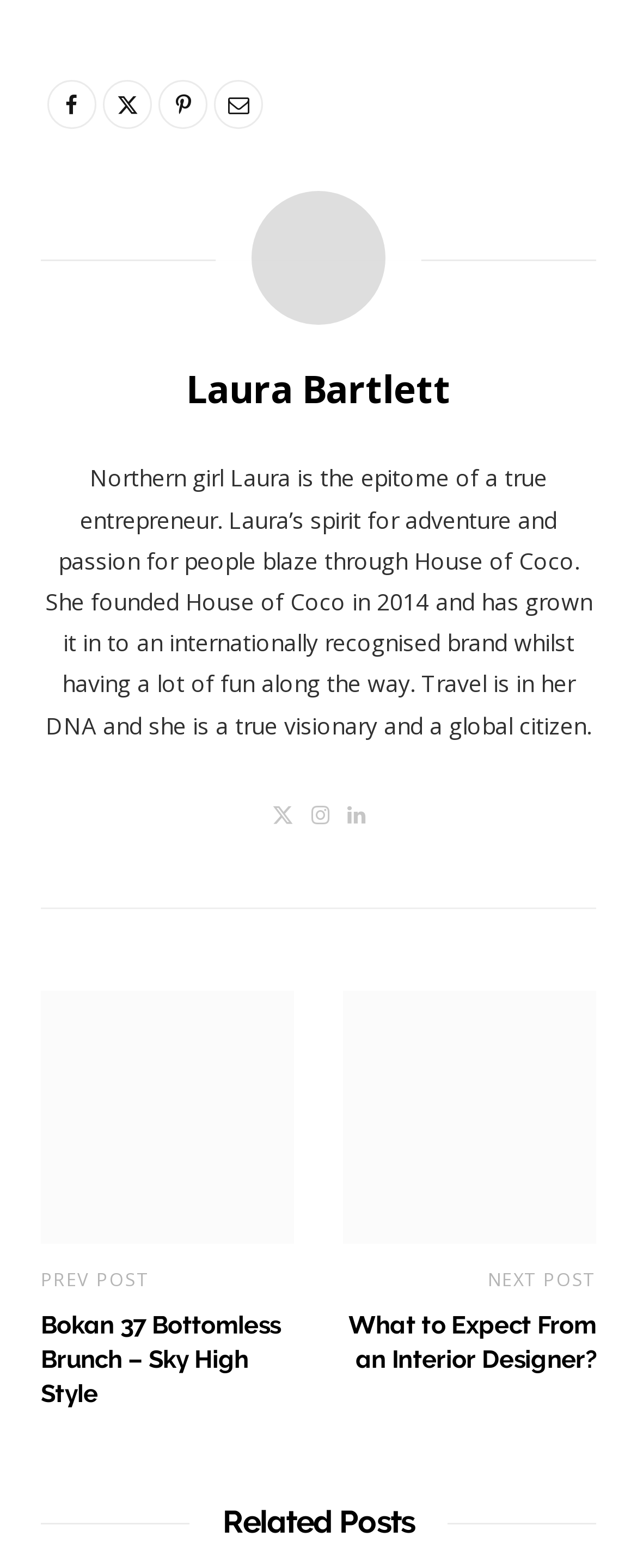Predict the bounding box coordinates of the area that should be clicked to accomplish the following instruction: "View related posts". The bounding box coordinates should consist of four float numbers between 0 and 1, i.e., [left, top, right, bottom].

[0.064, 0.958, 0.936, 0.987]